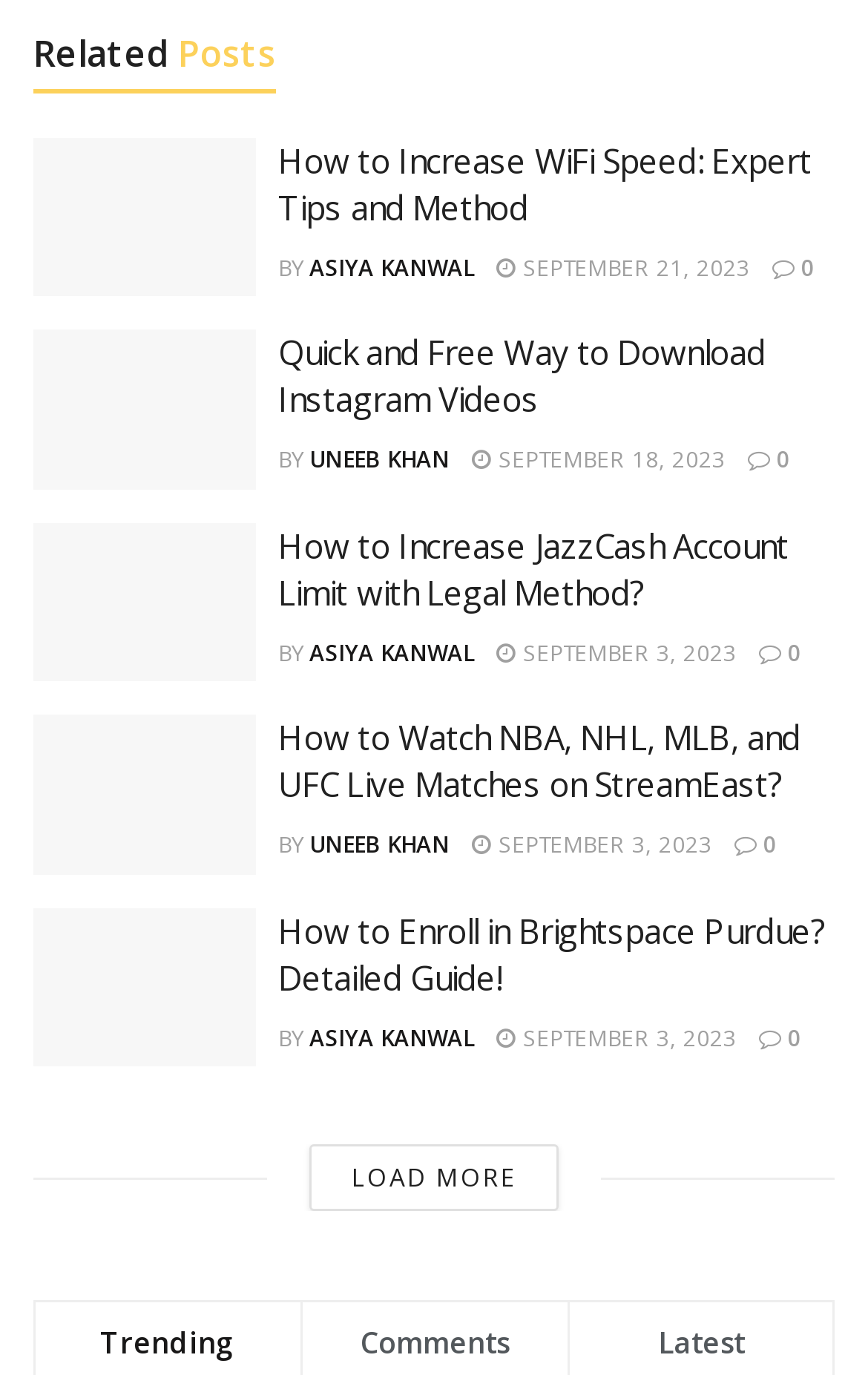Examine the image carefully and respond to the question with a detailed answer: 
What is the function of the 'LOAD MORE' button?

The 'LOAD MORE' button is located at the bottom of the webpage, and it is likely that clicking this button will load more articles or content, allowing users to access more information.